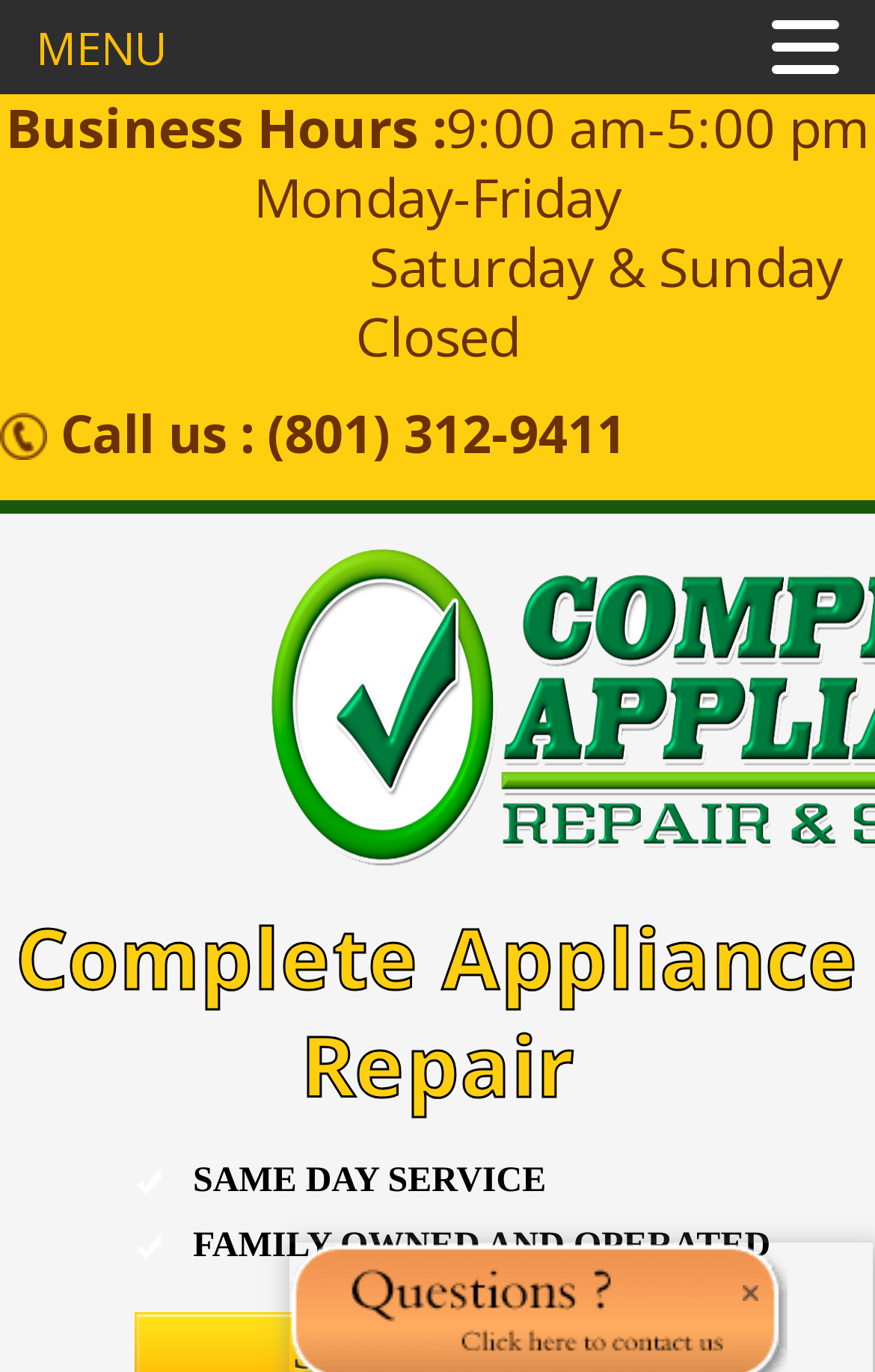What are the business hours?
Utilize the image to construct a detailed and well-explained answer.

I found the business hours by looking at the complementary section of the webpage, where it says 'Business Hours :' followed by '9:00 am-5:00 pm Monday-Friday'.